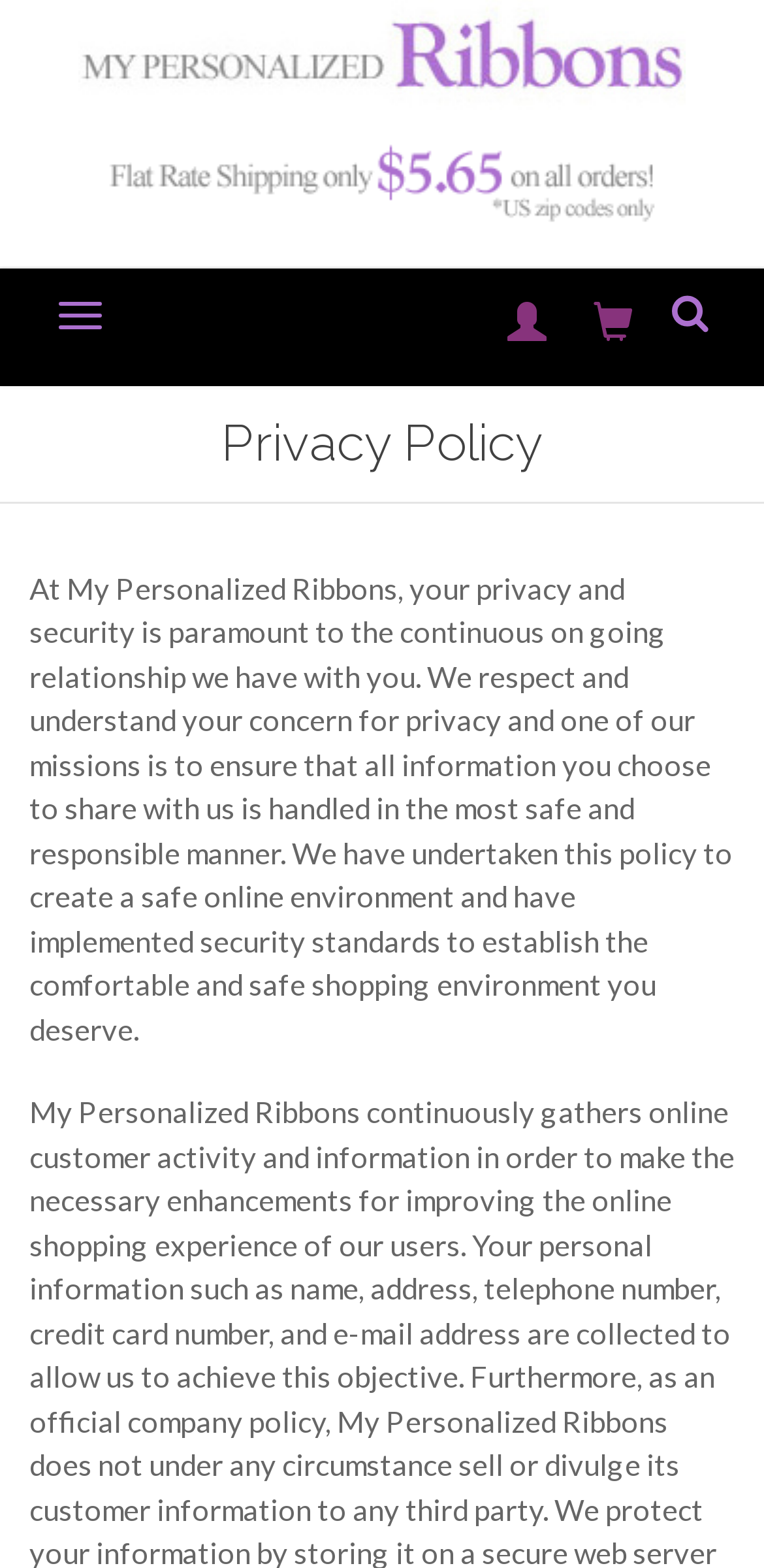Please answer the following question as detailed as possible based on the image: 
What type of products does the website offer?

Although the webpage does not explicitly list the products offered, the image and link elements suggest that the website specializes in personalized ribbons, including wedding favors, preprinted ribbons, and continuously printed ribbons to wrap.